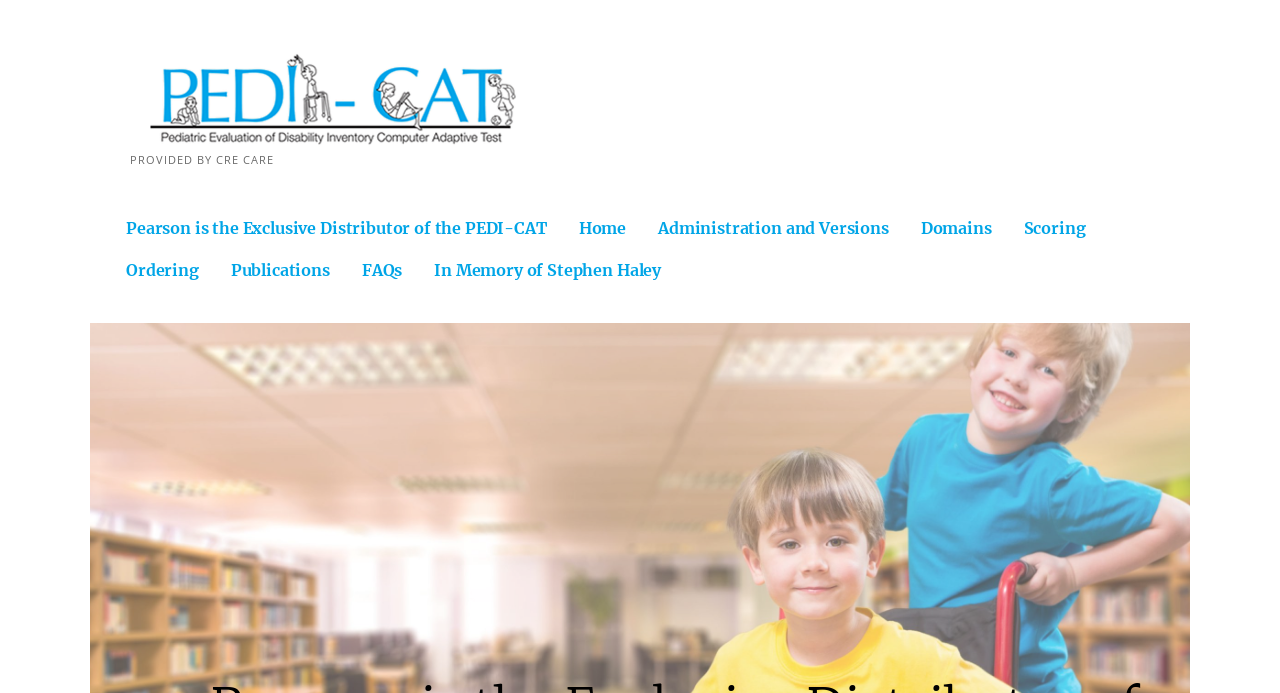Please indicate the bounding box coordinates of the element's region to be clicked to achieve the instruction: "view ordering information". Provide the coordinates as four float numbers between 0 and 1, i.e., [left, top, right, bottom].

[0.098, 0.36, 0.155, 0.42]